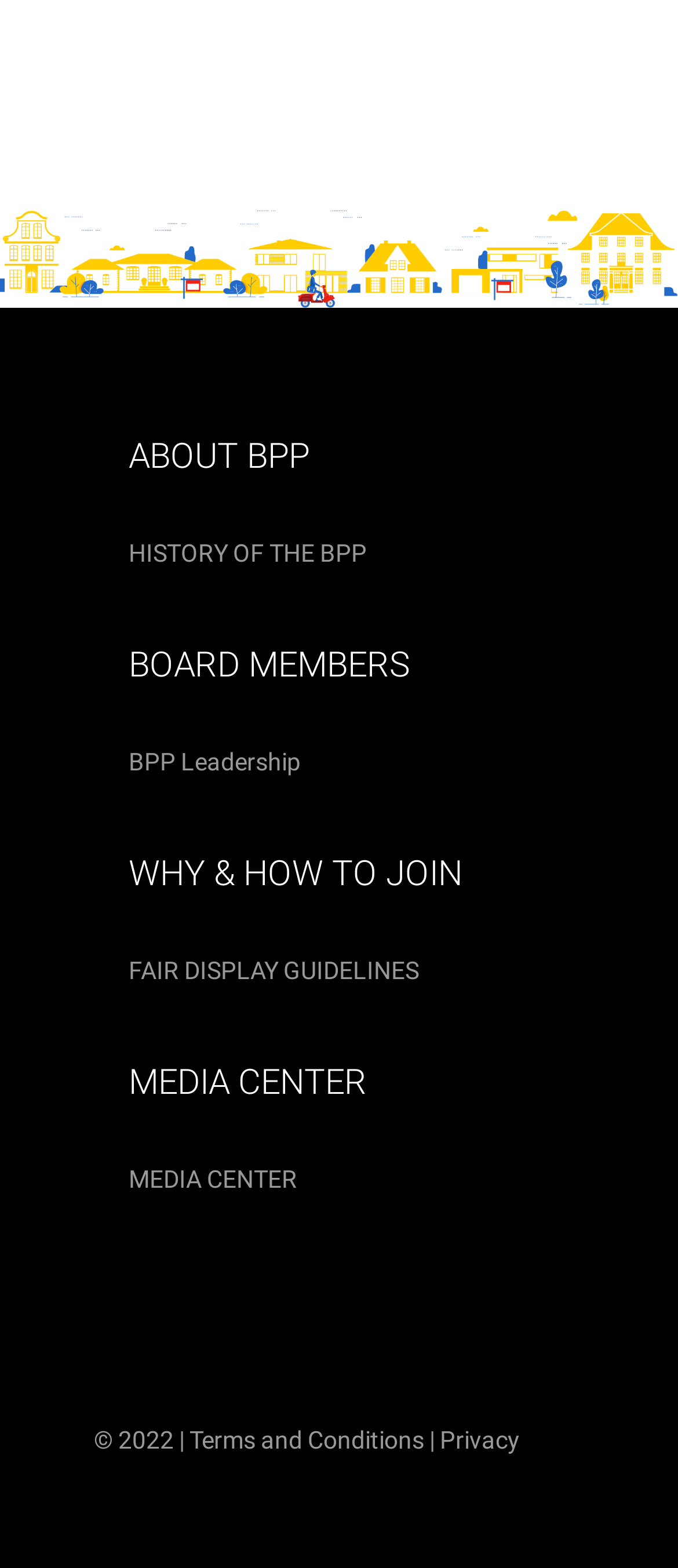What is the last section on the webpage?
Provide a short answer using one word or a brief phrase based on the image.

MEDIA CENTER